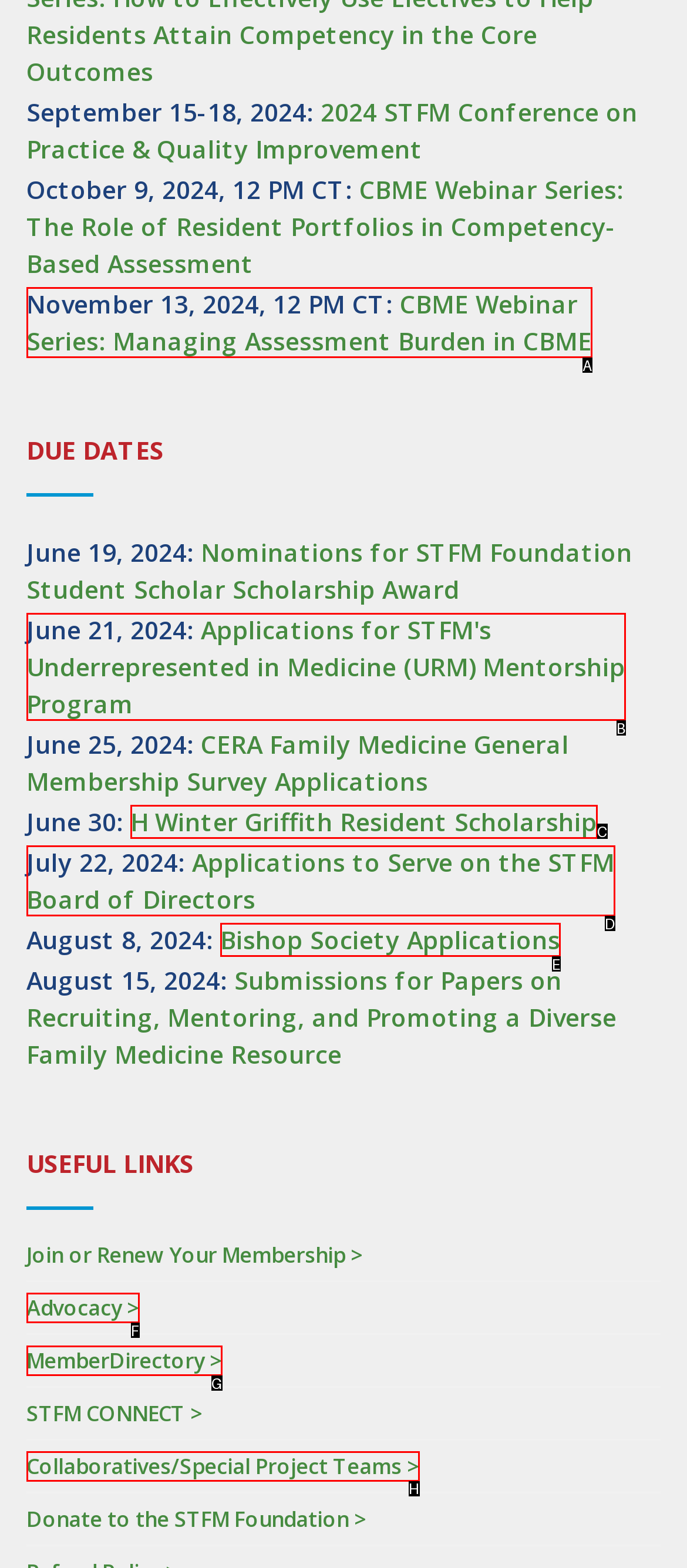Find the HTML element that matches the description: H Winter Griffith Resident Scholarship
Respond with the corresponding letter from the choices provided.

C